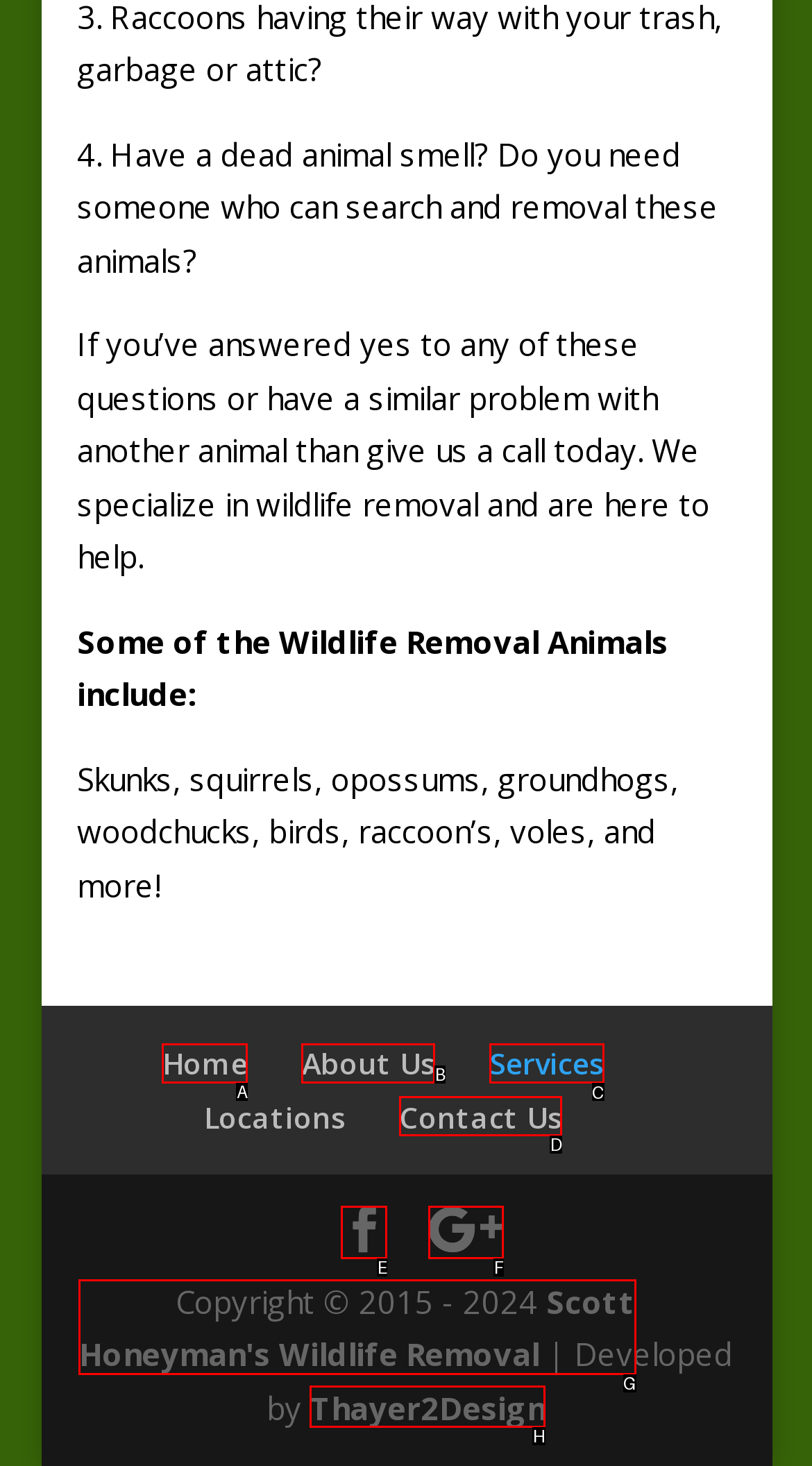Tell me which one HTML element I should click to complete this task: Search for something Answer with the option's letter from the given choices directly.

None